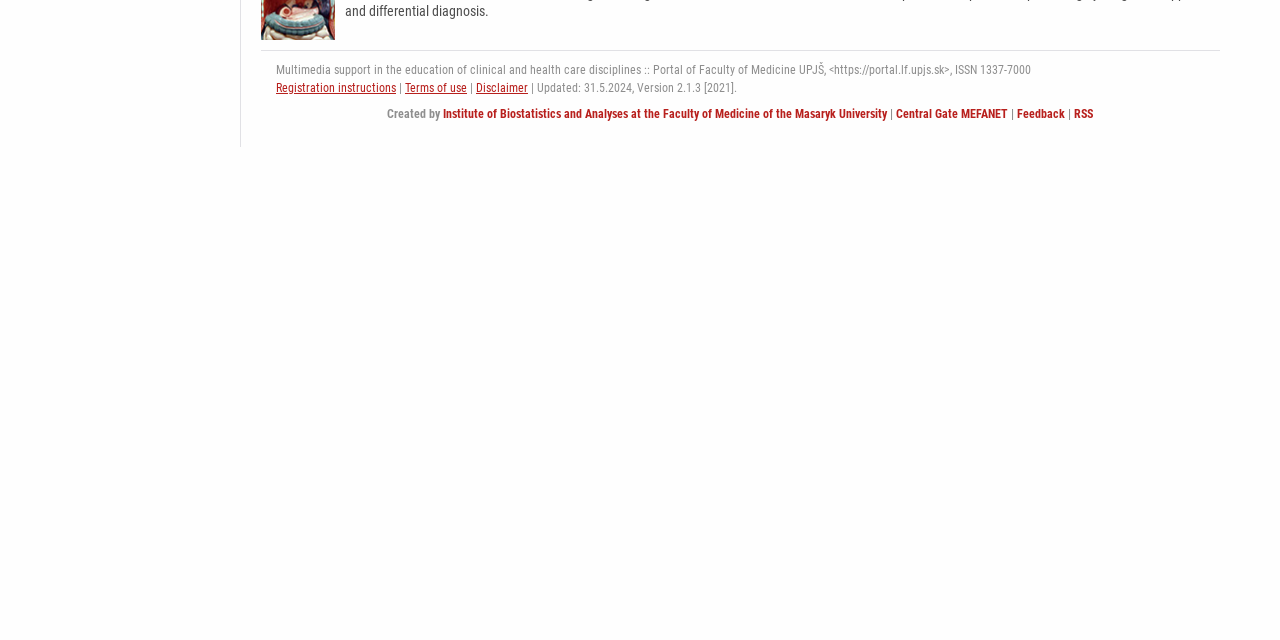Given the element description Disclaimer, predict the bounding box coordinates for the UI element in the webpage screenshot. The format should be (top-left x, top-left y, bottom-right x, bottom-right y), and the values should be between 0 and 1.

[0.372, 0.126, 0.412, 0.148]